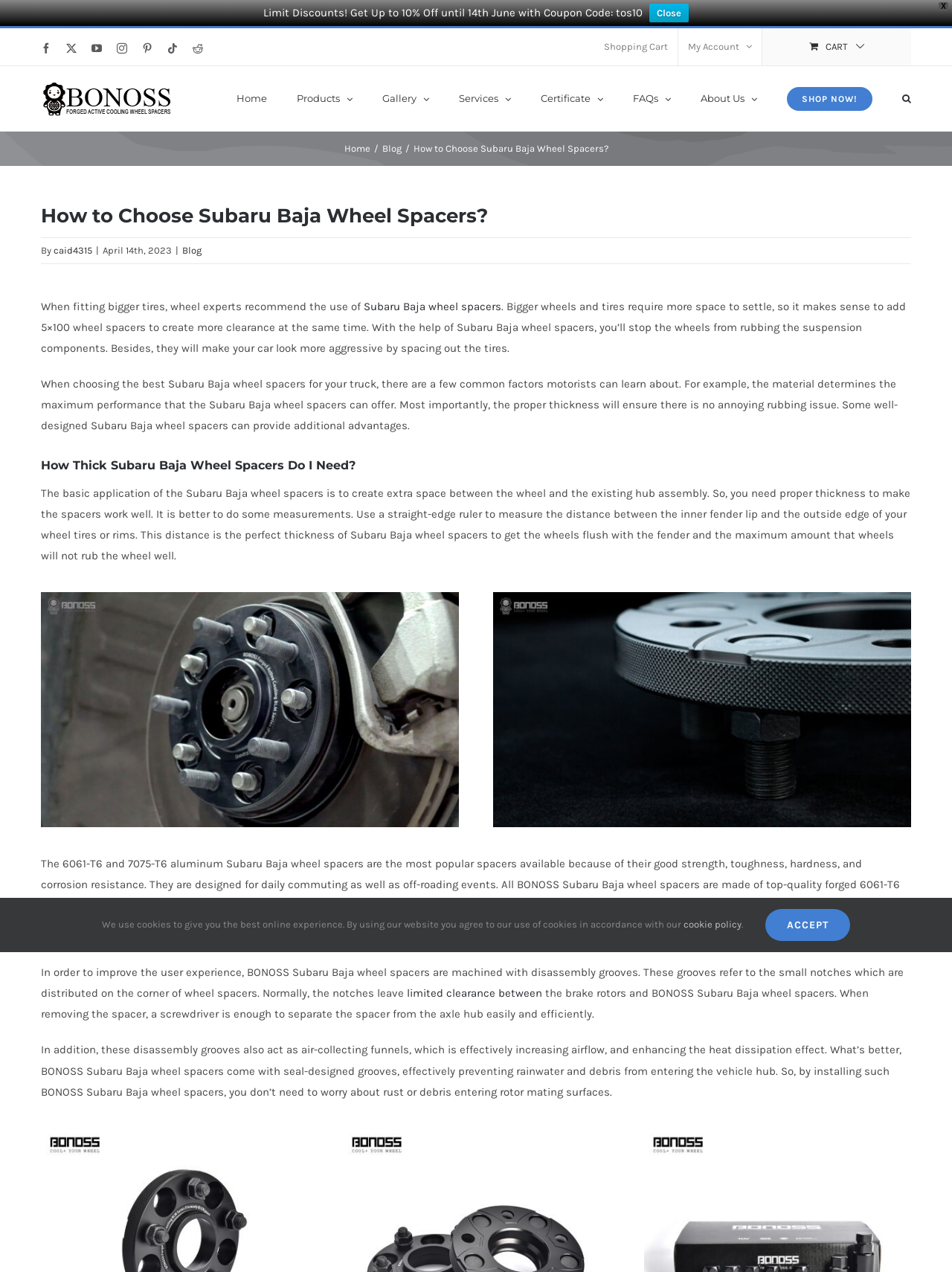Find the bounding box coordinates for the area that must be clicked to perform this action: "Share on Facebook".

None